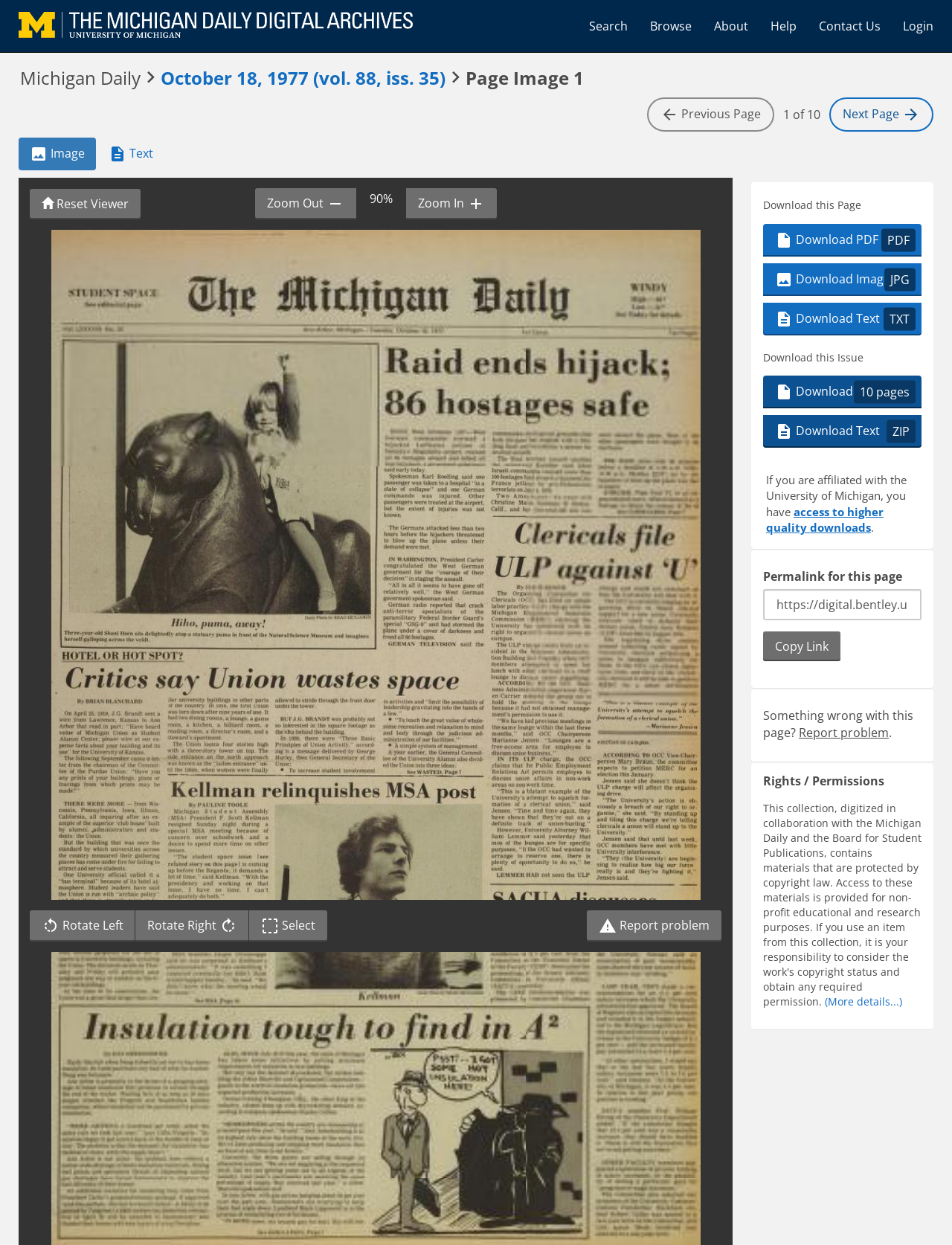What are the available download formats for this page?
Based on the image, answer the question in a detailed manner.

I found the available download formats by looking at the links 'Download PDF PDF', 'Download Image JPG', and 'Download Text TXT' which indicate that the available formats are PDF, JPG, and TXT.